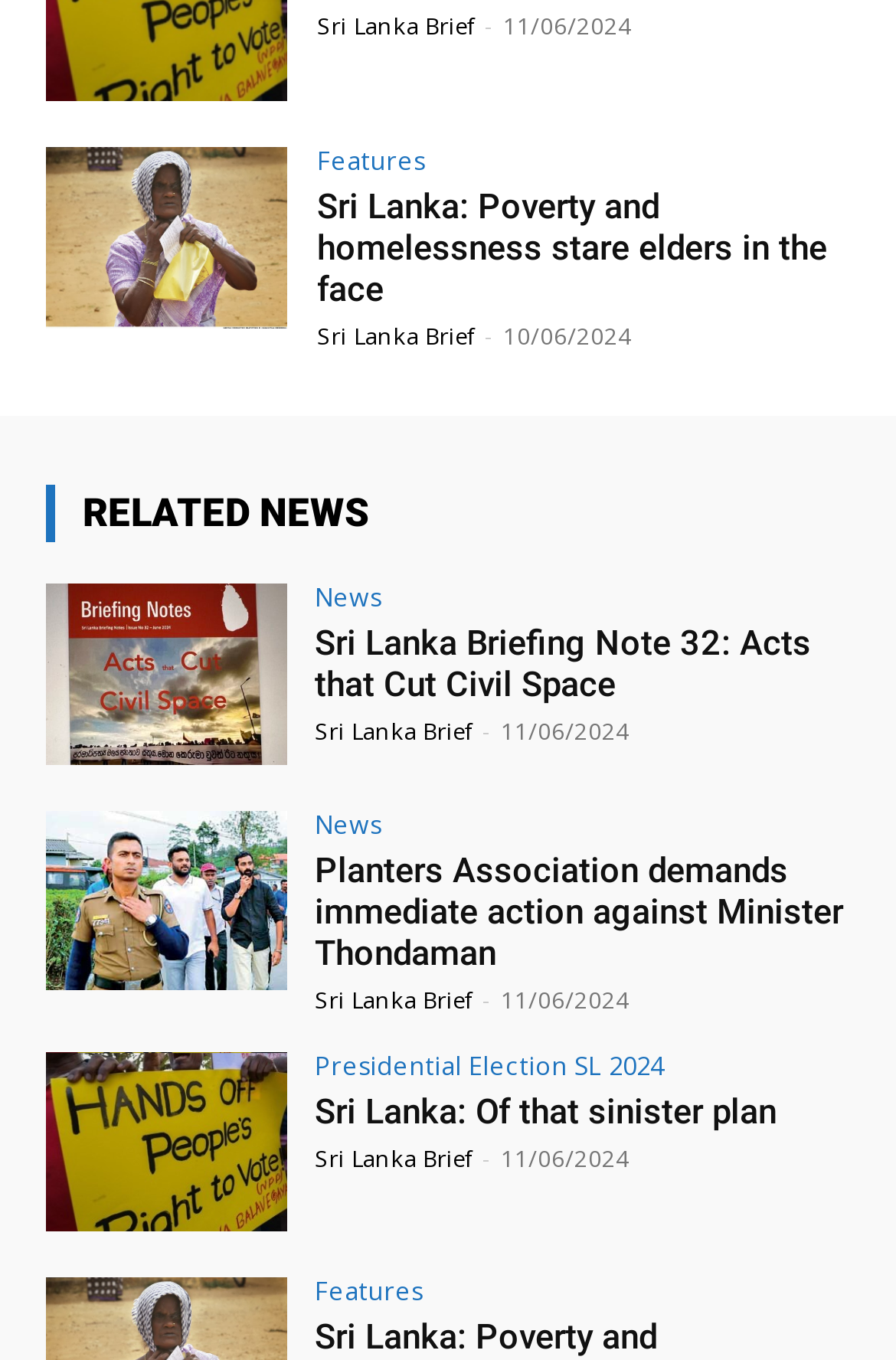Please identify the bounding box coordinates of the element on the webpage that should be clicked to follow this instruction: "Click on 'Features'". The bounding box coordinates should be given as four float numbers between 0 and 1, formatted as [left, top, right, bottom].

[0.354, 0.108, 0.474, 0.127]